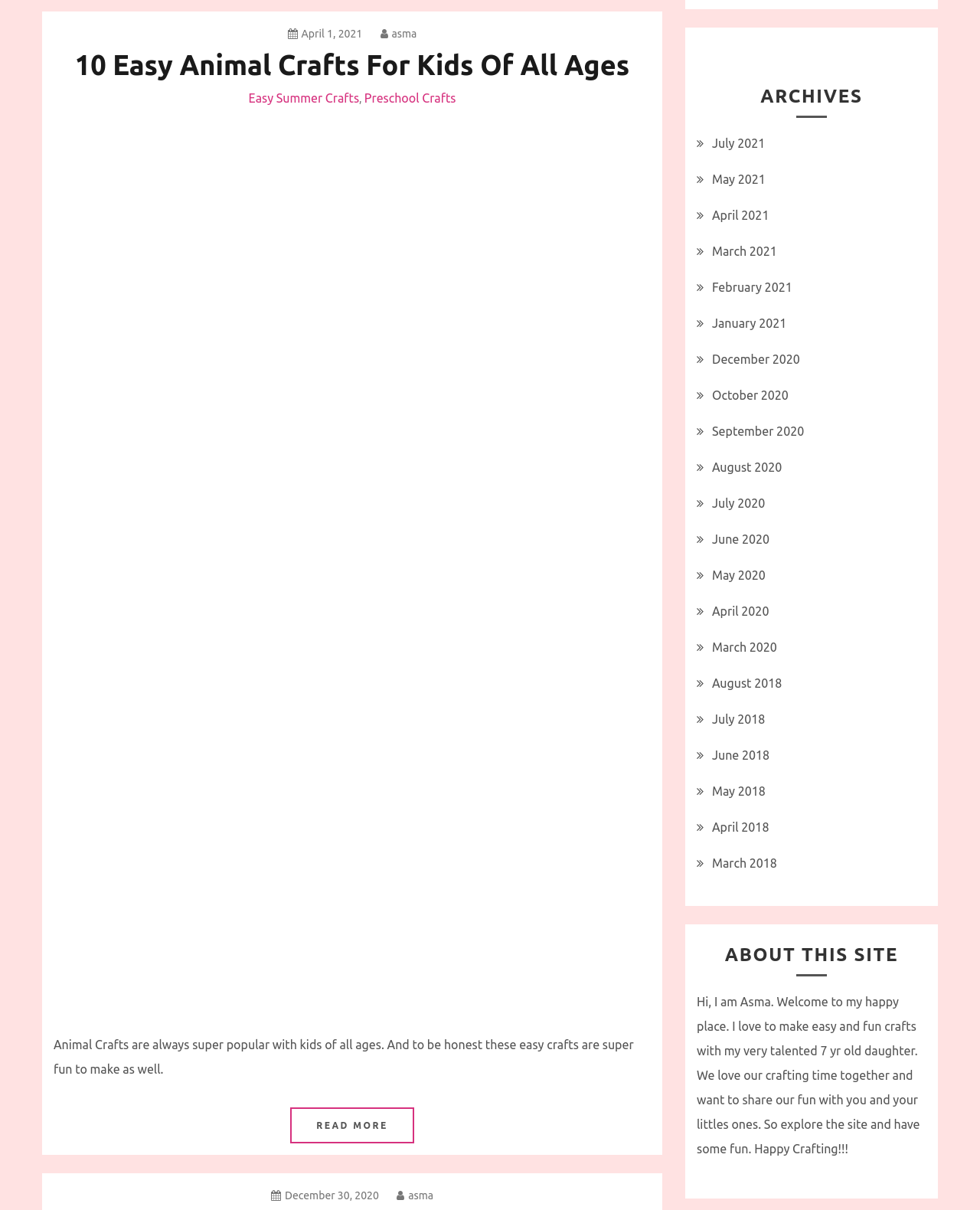Identify the bounding box of the UI element that matches this description: "April 1, 2021April 1, 2021".

[0.293, 0.023, 0.37, 0.033]